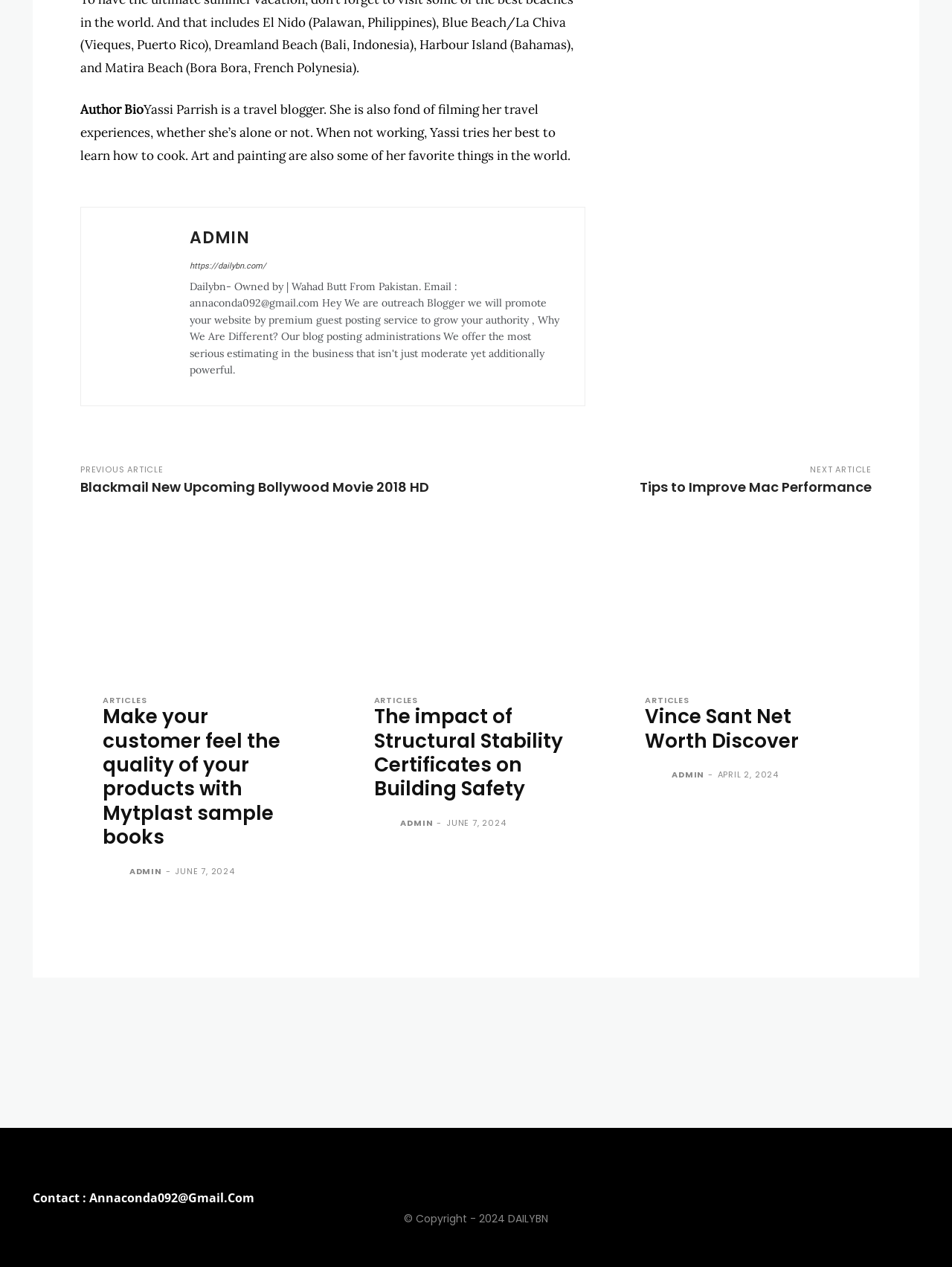Please provide the bounding box coordinate of the region that matches the element description: Tips to Improve Mac Performance. Coordinates should be in the format (top-left x, top-left y, bottom-right x, bottom-right y) and all values should be between 0 and 1.

[0.672, 0.377, 0.916, 0.392]